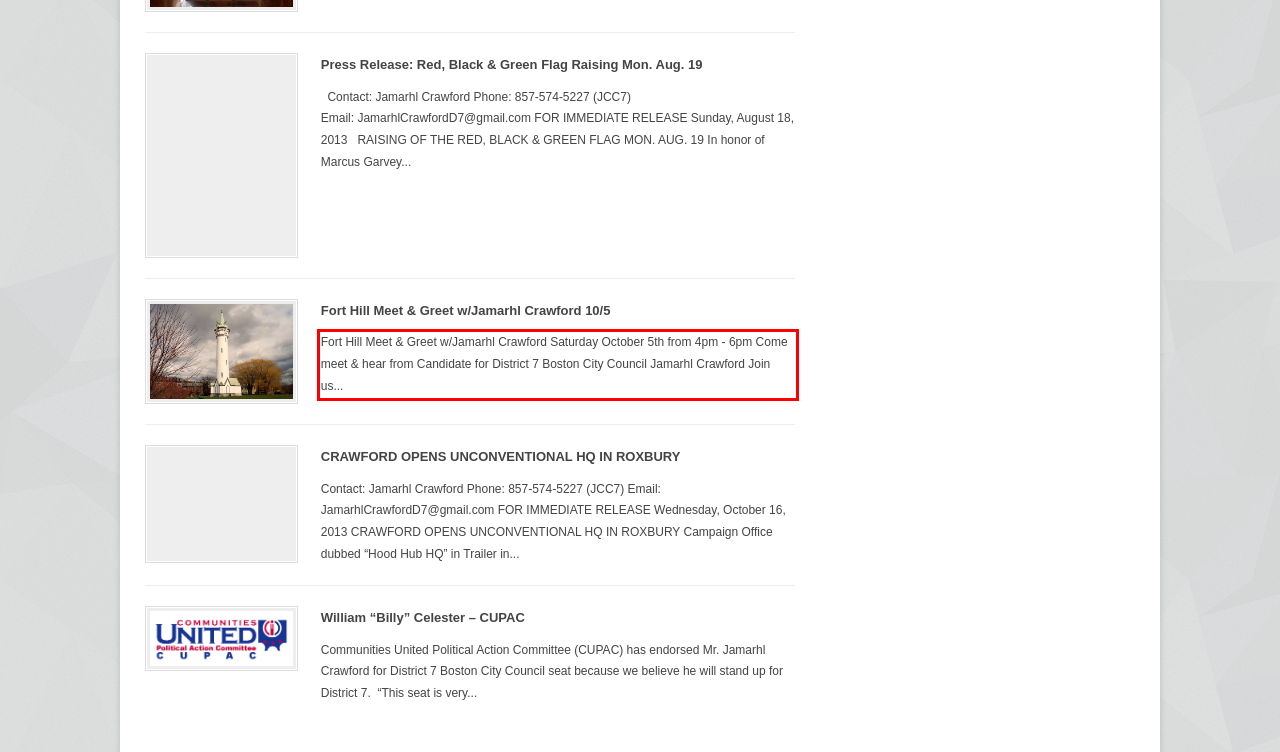Identify the text inside the red bounding box in the provided webpage screenshot and transcribe it.

Fort Hill Meet & Greet w/Jamarhl Crawford Saturday October 5th from 4pm - 6pm Come meet & hear from Candidate for District 7 Boston City Council Jamarhl Crawford Join us...